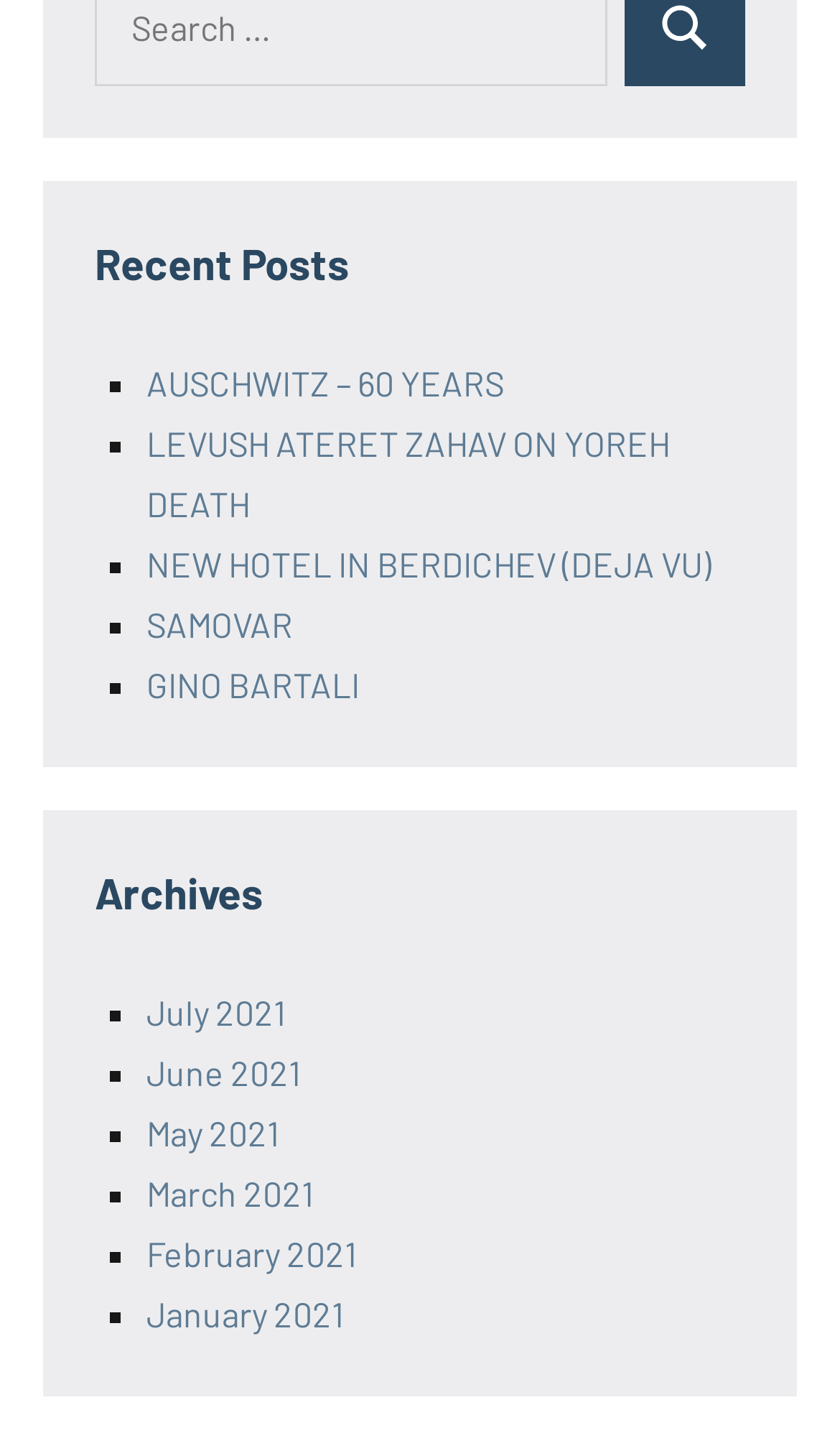What is the title of the first post?
Based on the image, please offer an in-depth response to the question.

The first post is identified by the link text 'AUSCHWITZ – 60 YEARS' which is located below the 'Recent Posts' heading.